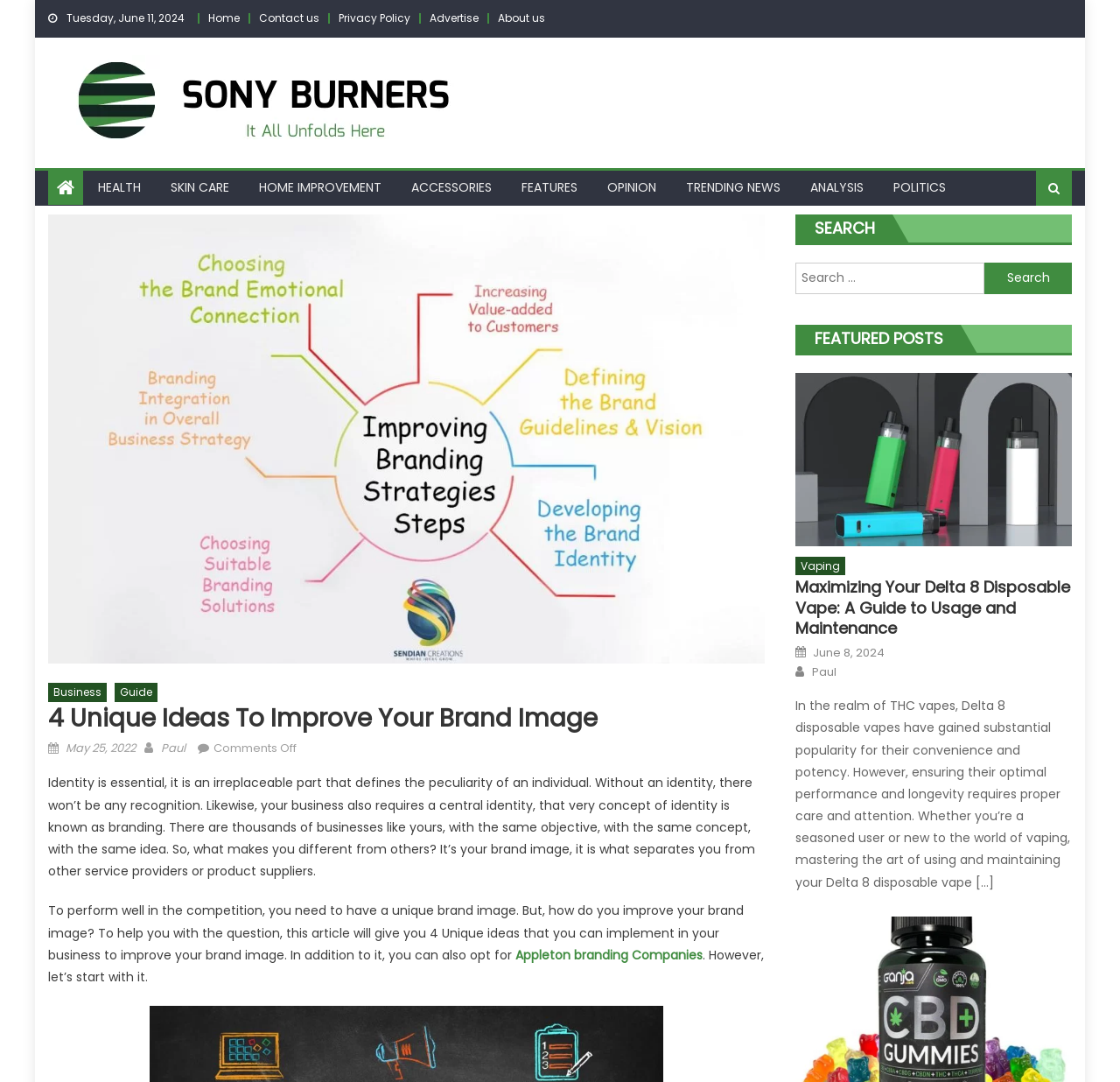Use one word or a short phrase to answer the question provided: 
What is the author of the article '4 Unique Ideas To Improve Your Brand Image'?

Paul